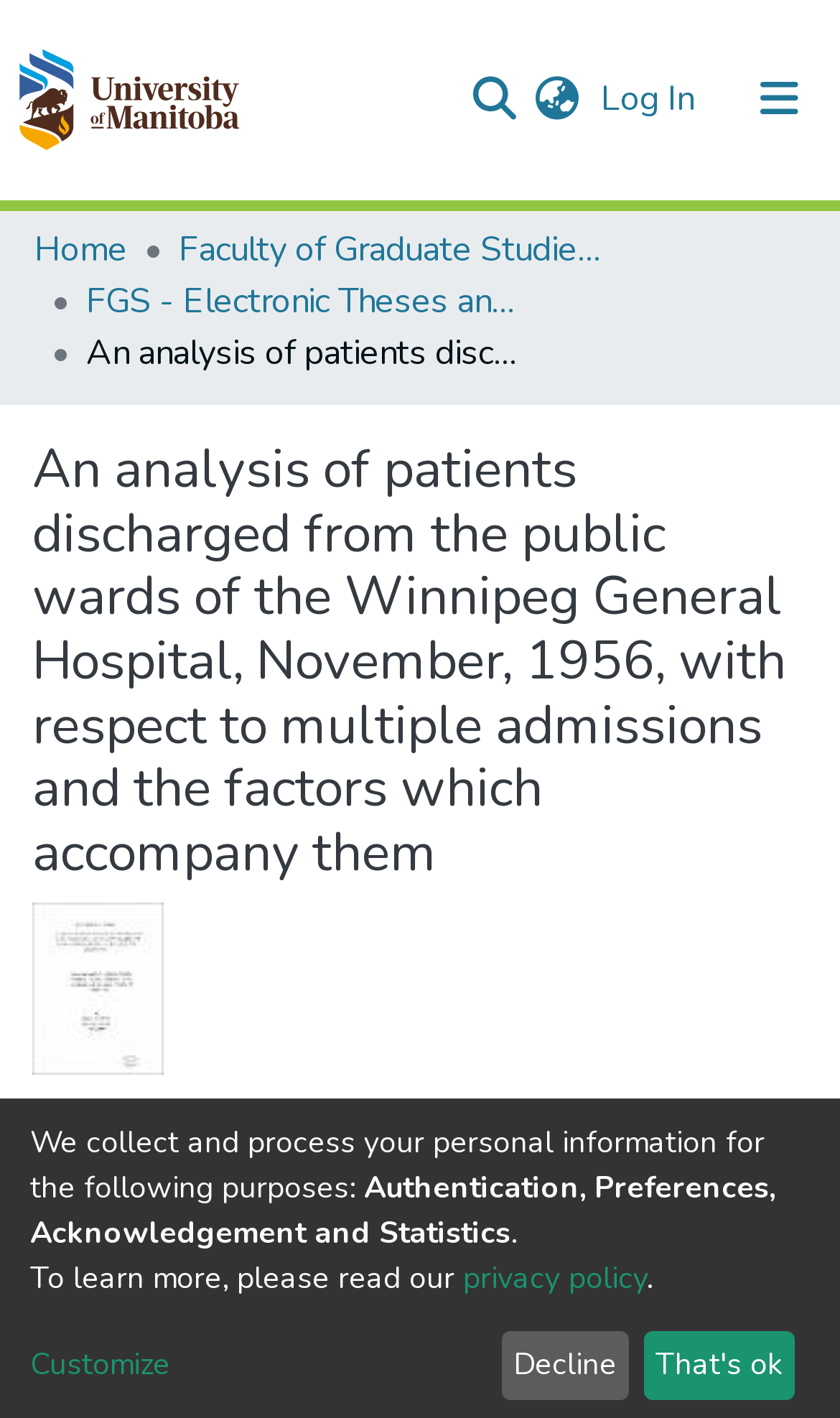What is the year mentioned in the 'Date' section?
Please give a detailed and elaborate answer to the question based on the image.

The year mentioned in the 'Date' section is 1957, which is located in the static text element with the ID '454'.